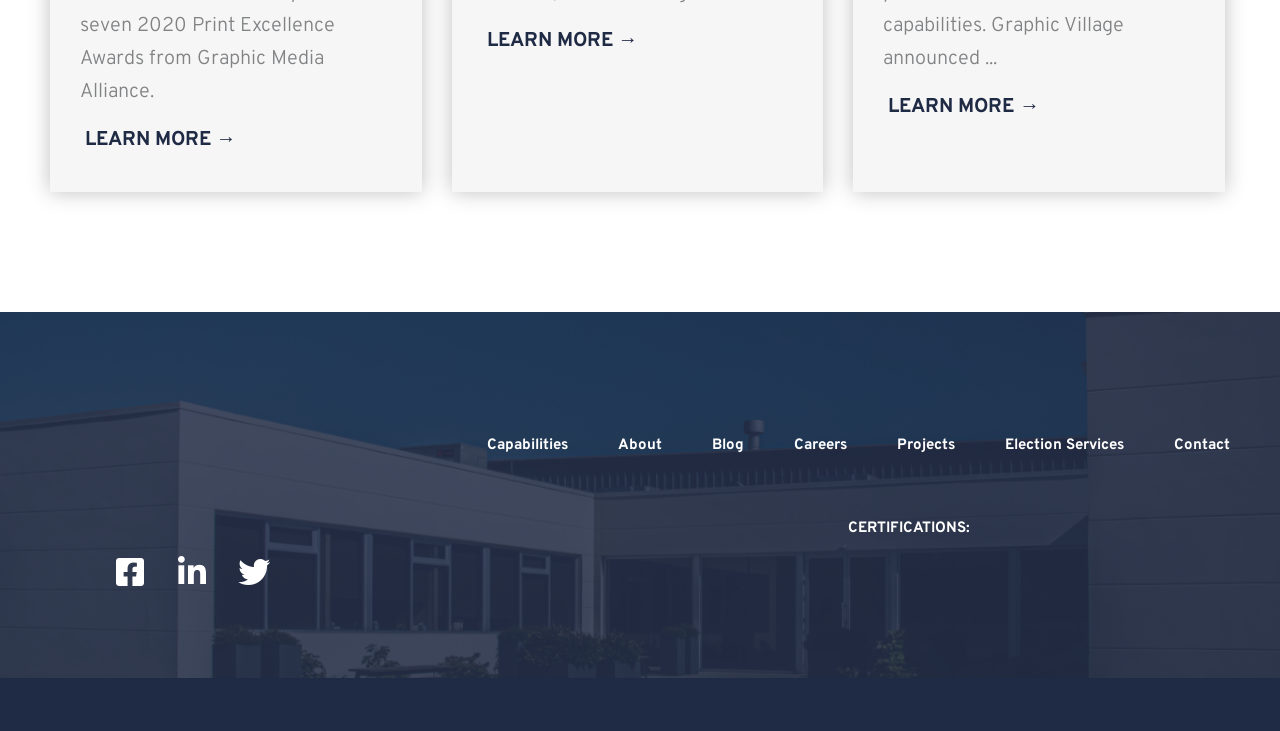Using the format (top-left x, top-left y, bottom-right x, bottom-right y), provide the bounding box coordinates for the described UI element. All values should be floating point numbers between 0 and 1: Learn More →

[0.376, 0.043, 0.498, 0.08]